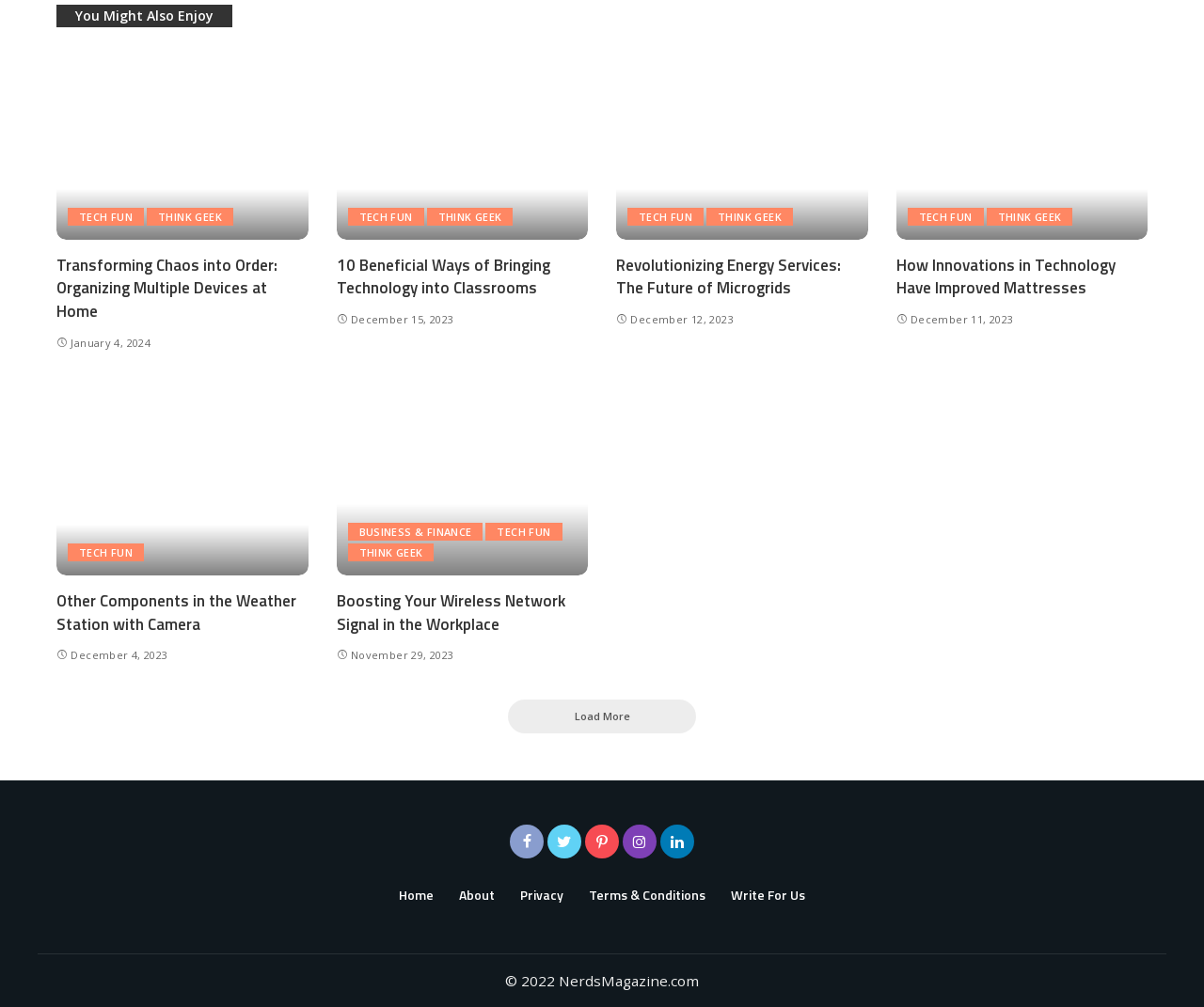Kindly determine the bounding box coordinates for the clickable area to achieve the given instruction: "Read 'Transforming Chaos into Order: Organizing Multiple Devices at Home'".

[0.047, 0.252, 0.256, 0.321]